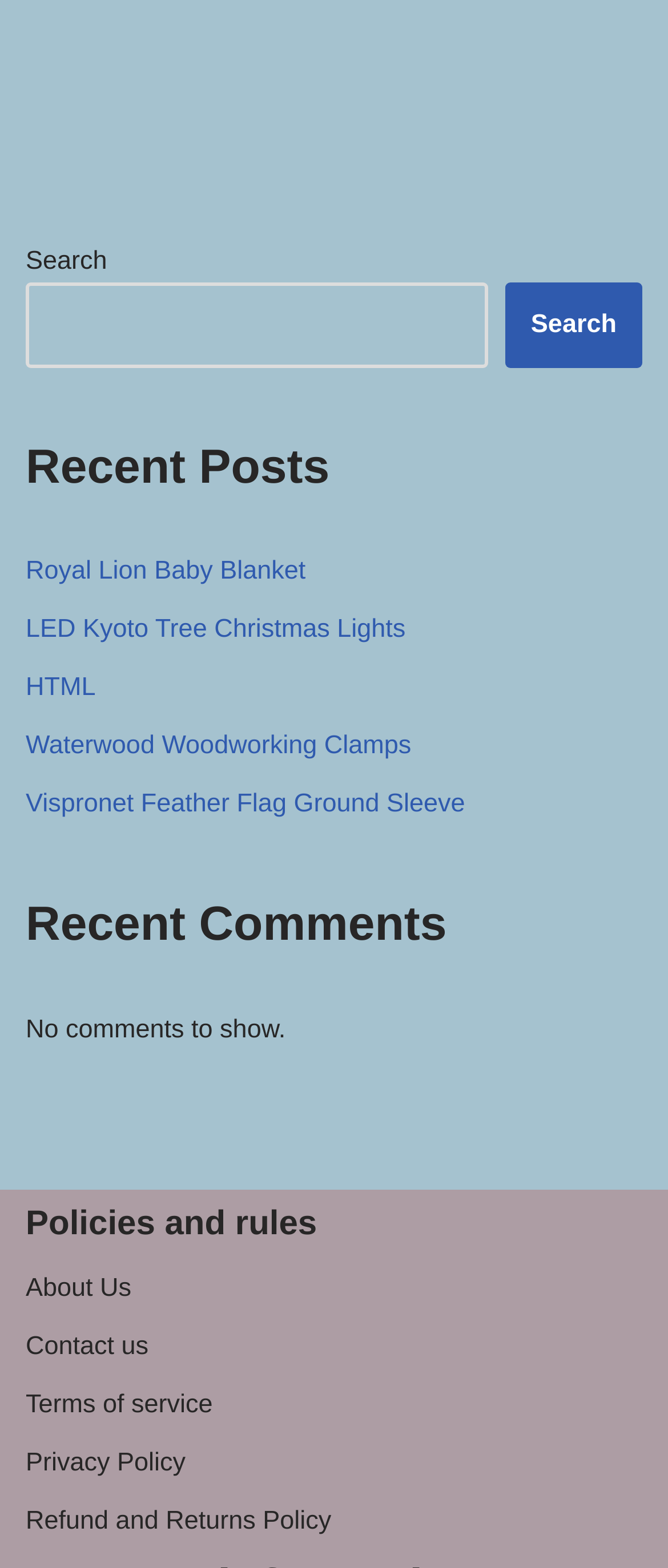Pinpoint the bounding box coordinates of the clickable element needed to complete the instruction: "View Royal Lion Baby Blanket". The coordinates should be provided as four float numbers between 0 and 1: [left, top, right, bottom].

[0.038, 0.354, 0.458, 0.373]